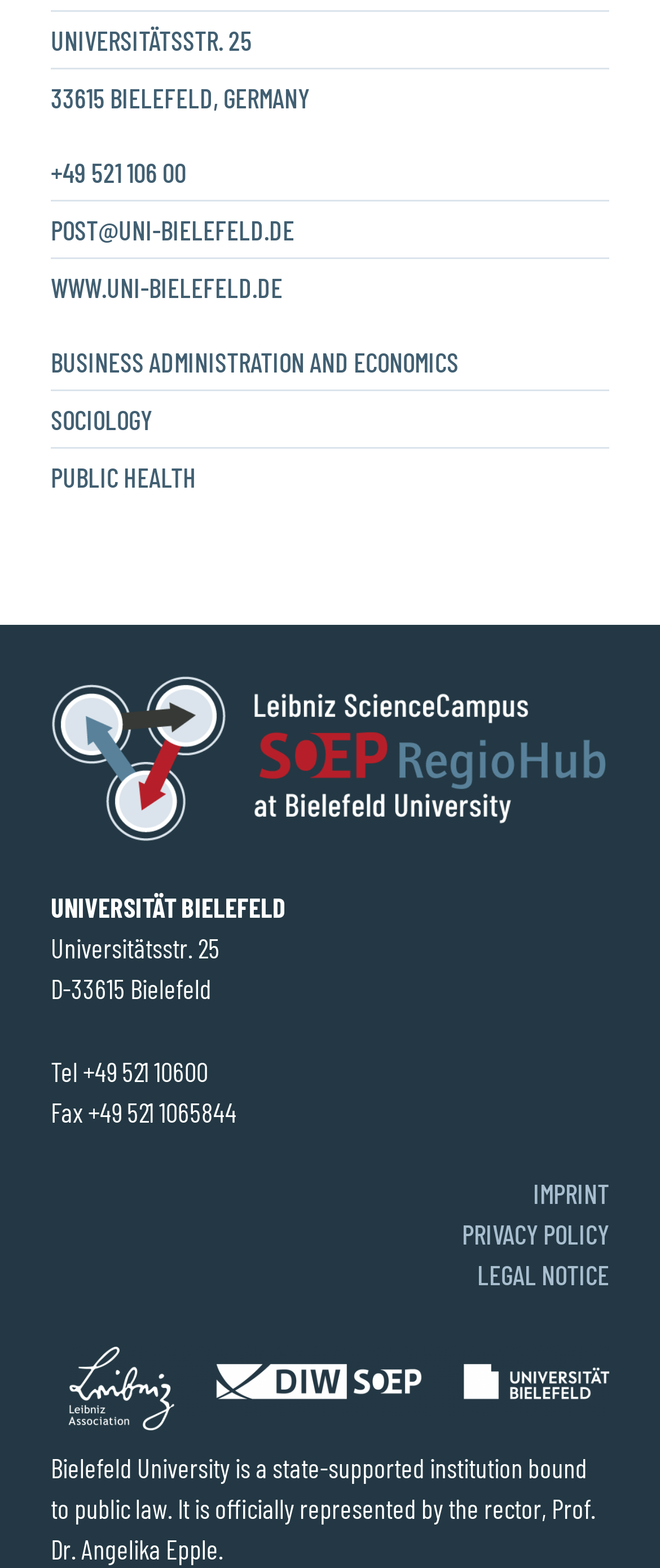Please identify the bounding box coordinates of the clickable element to fulfill the following instruction: "Click on 'Shang-Ran Huang'". The coordinates should be four float numbers between 0 and 1, i.e., [left, top, right, bottom].

None